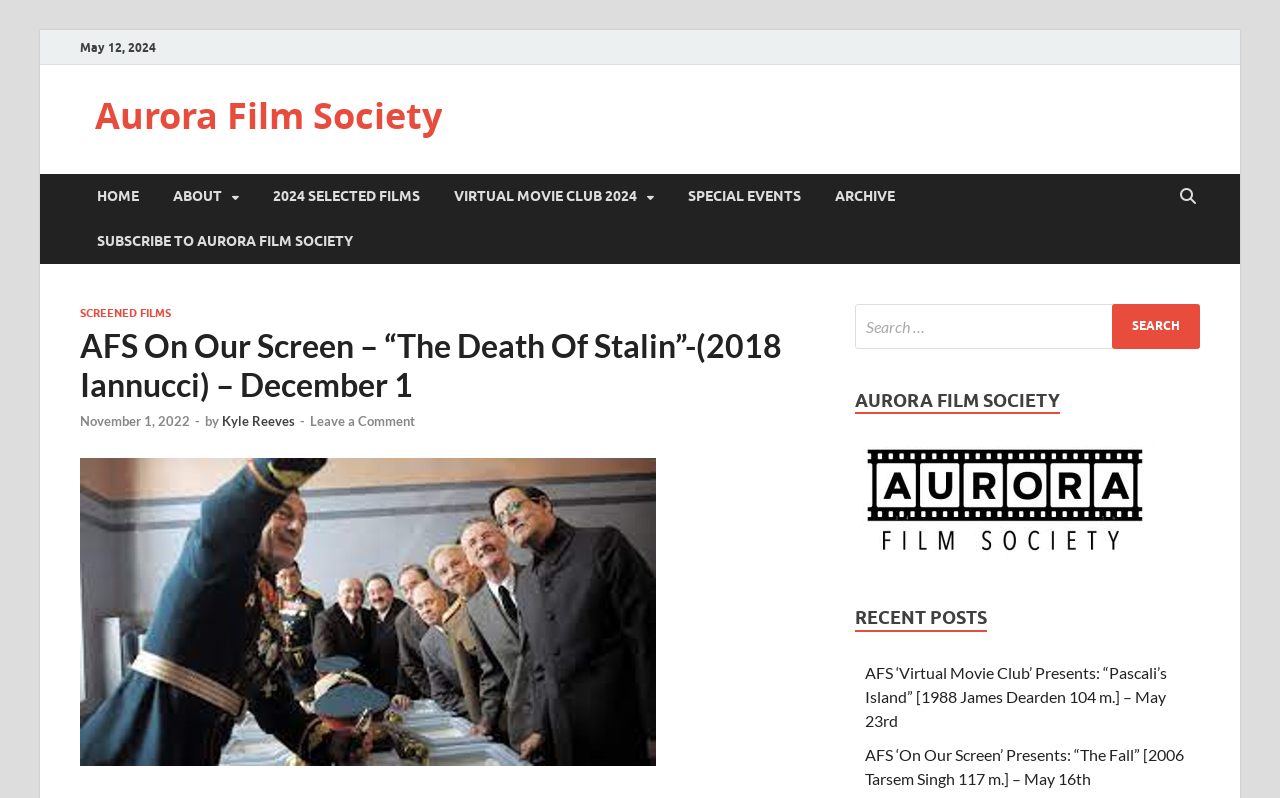Based on the element description "Kyle Reeves", predict the bounding box coordinates of the UI element.

[0.173, 0.517, 0.23, 0.537]